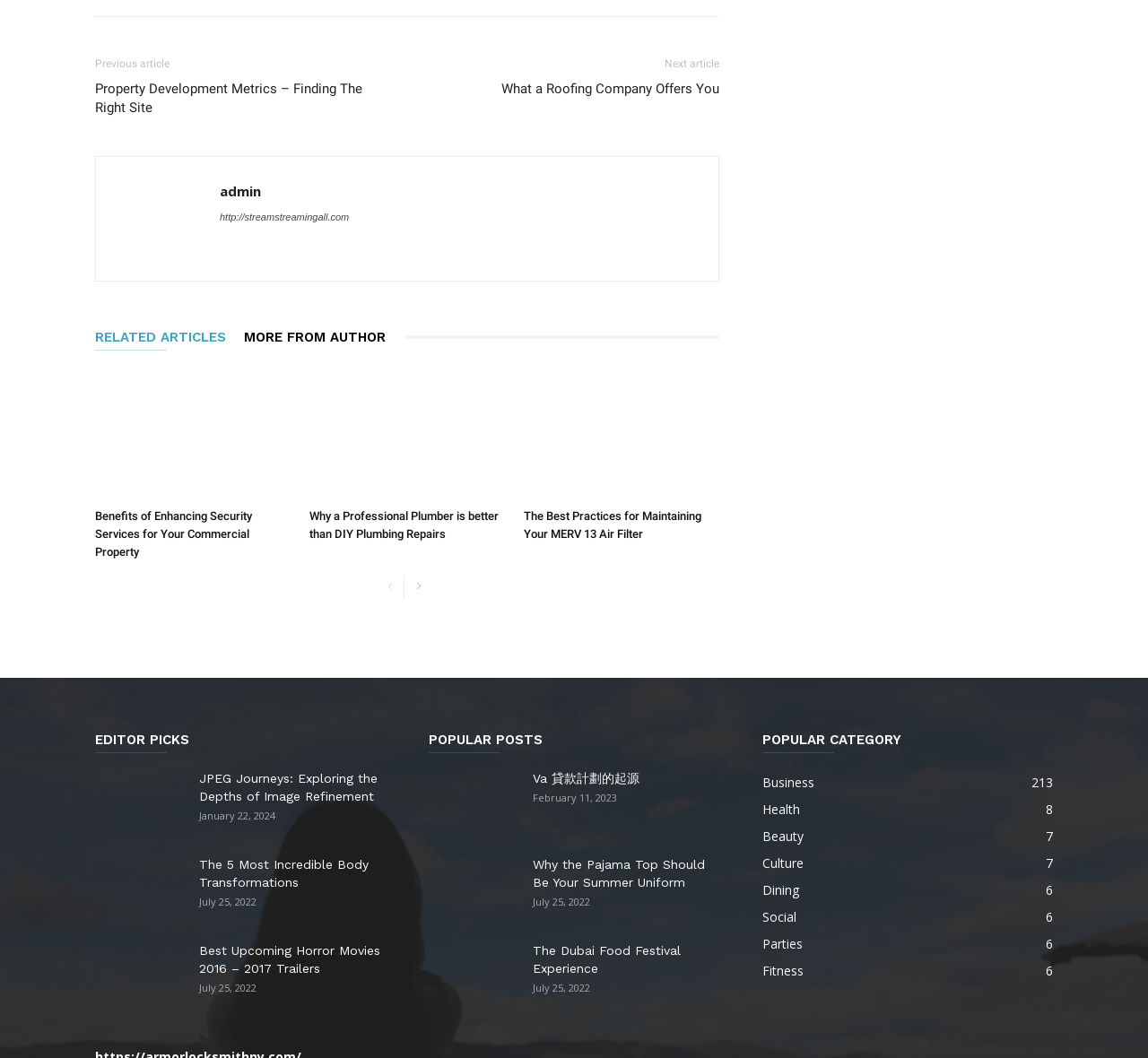Identify the coordinates of the bounding box for the element that must be clicked to accomplish the instruction: "Check 'Va 貸款計劃的起源'".

[0.373, 0.727, 0.452, 0.786]